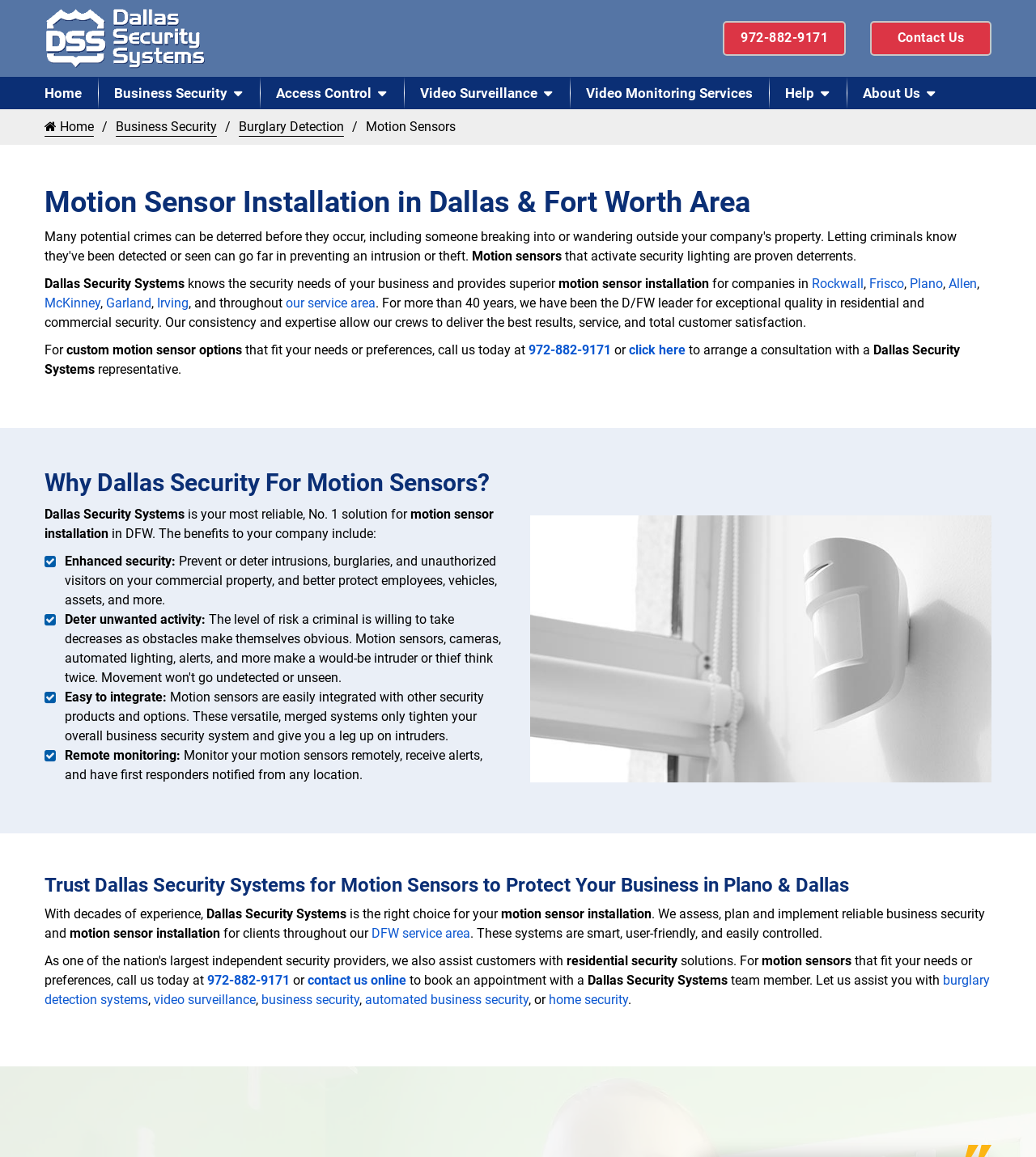Can you show the bounding box coordinates of the region to click on to complete the task described in the instruction: "Click the 'Contact Us' link"?

[0.84, 0.018, 0.957, 0.048]